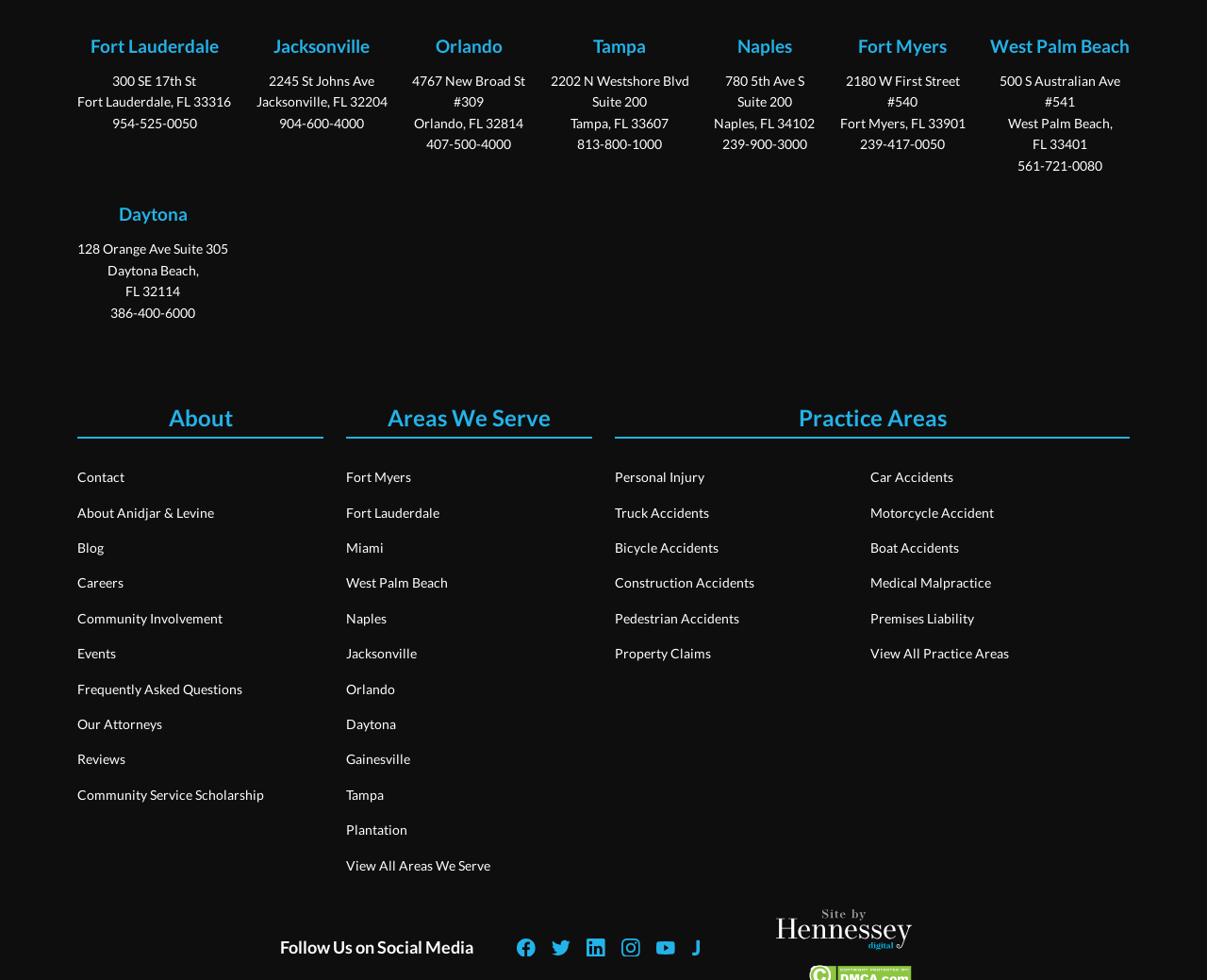What is the address of the Orlando office?
Please provide a detailed and thorough answer to the question.

I found the address by looking at the section with the heading 'Orlando' and finding the static text with the address.